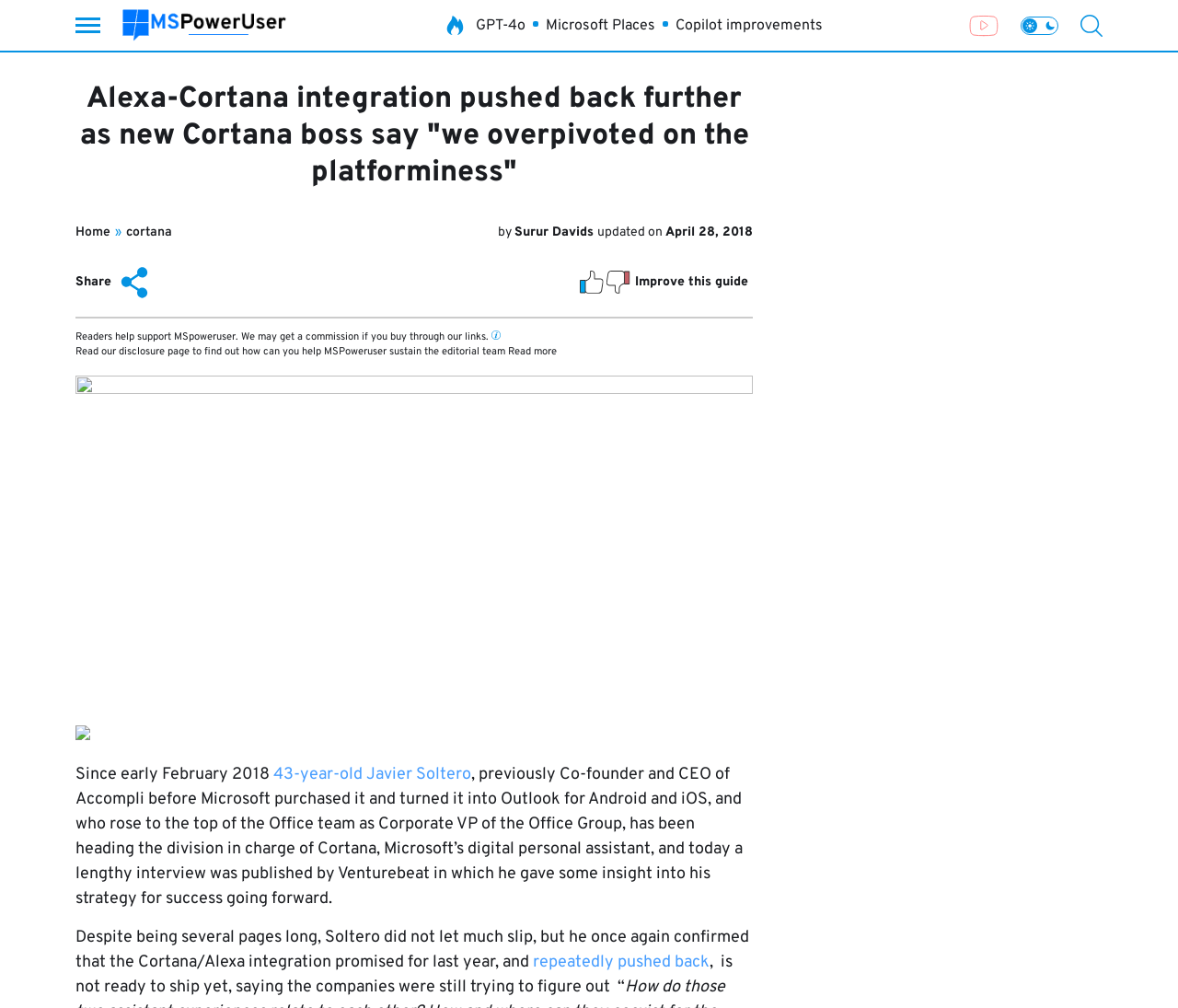Please determine the bounding box coordinates of the section I need to click to accomplish this instruction: "Join the Line/Break Poetry Book Club".

None